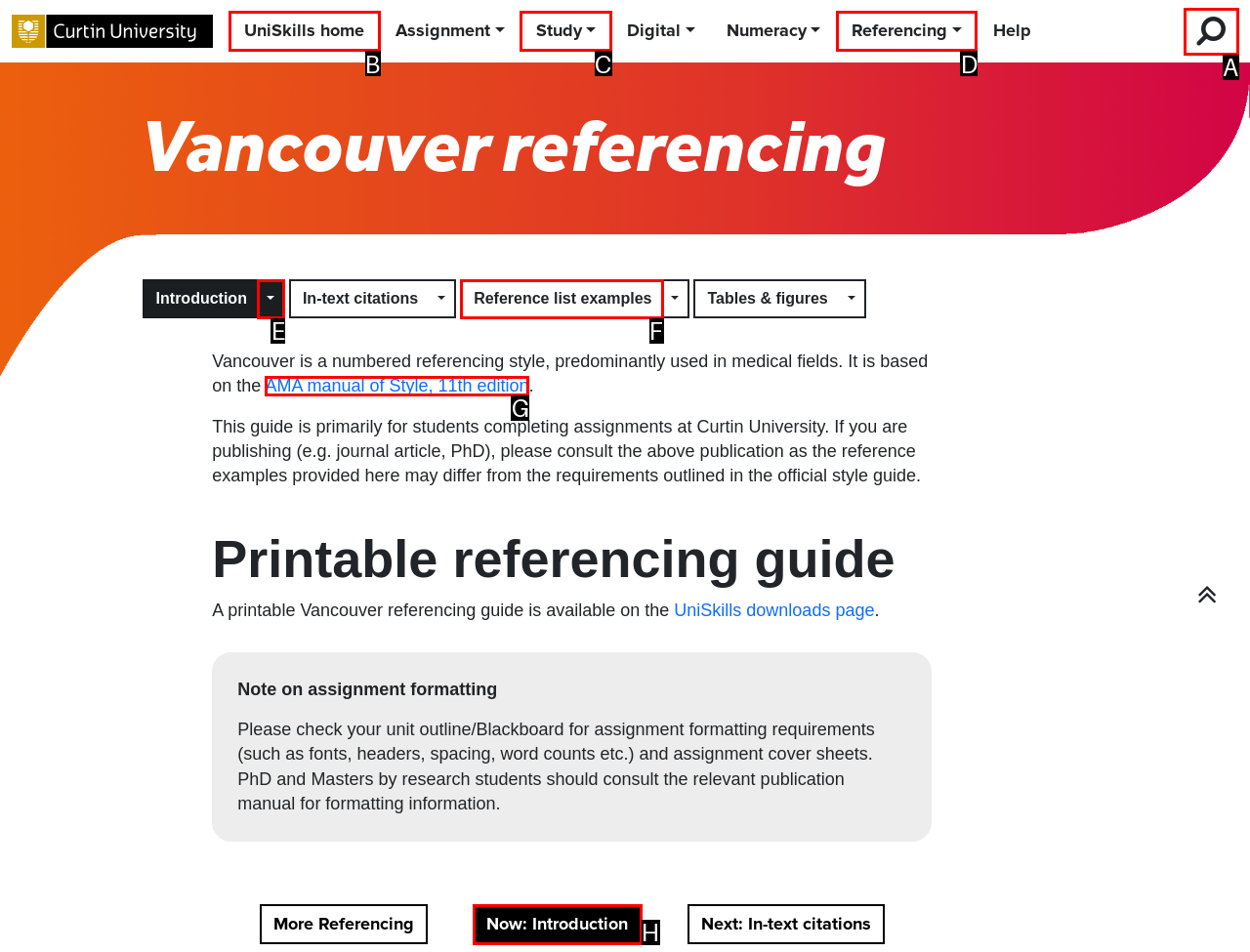Find the UI element described as: Powered by Shopify
Reply with the letter of the appropriate option.

None